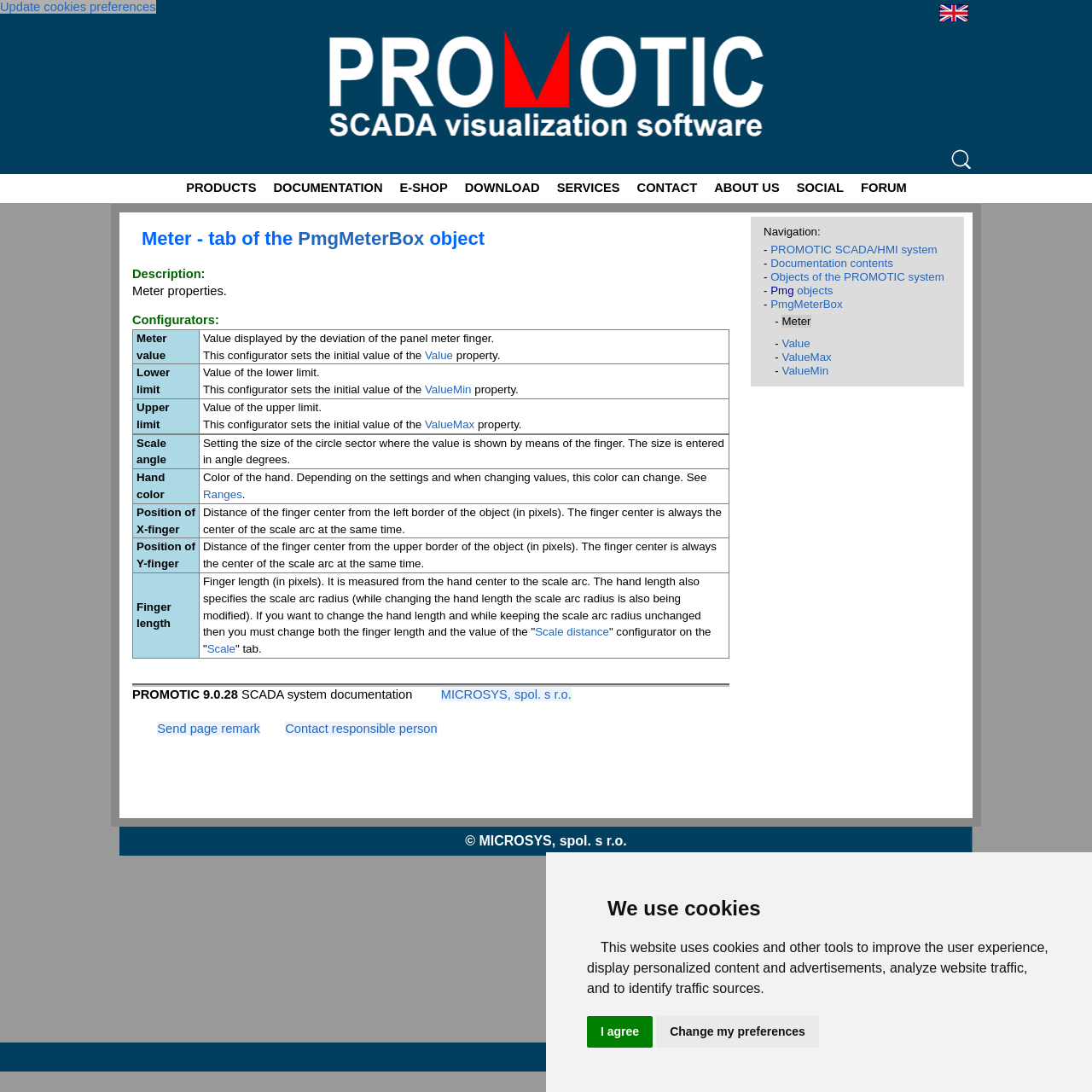Pinpoint the bounding box coordinates for the area that should be clicked to perform the following instruction: "Go to the 'PmgMeterBox' page".

[0.273, 0.209, 0.388, 0.228]